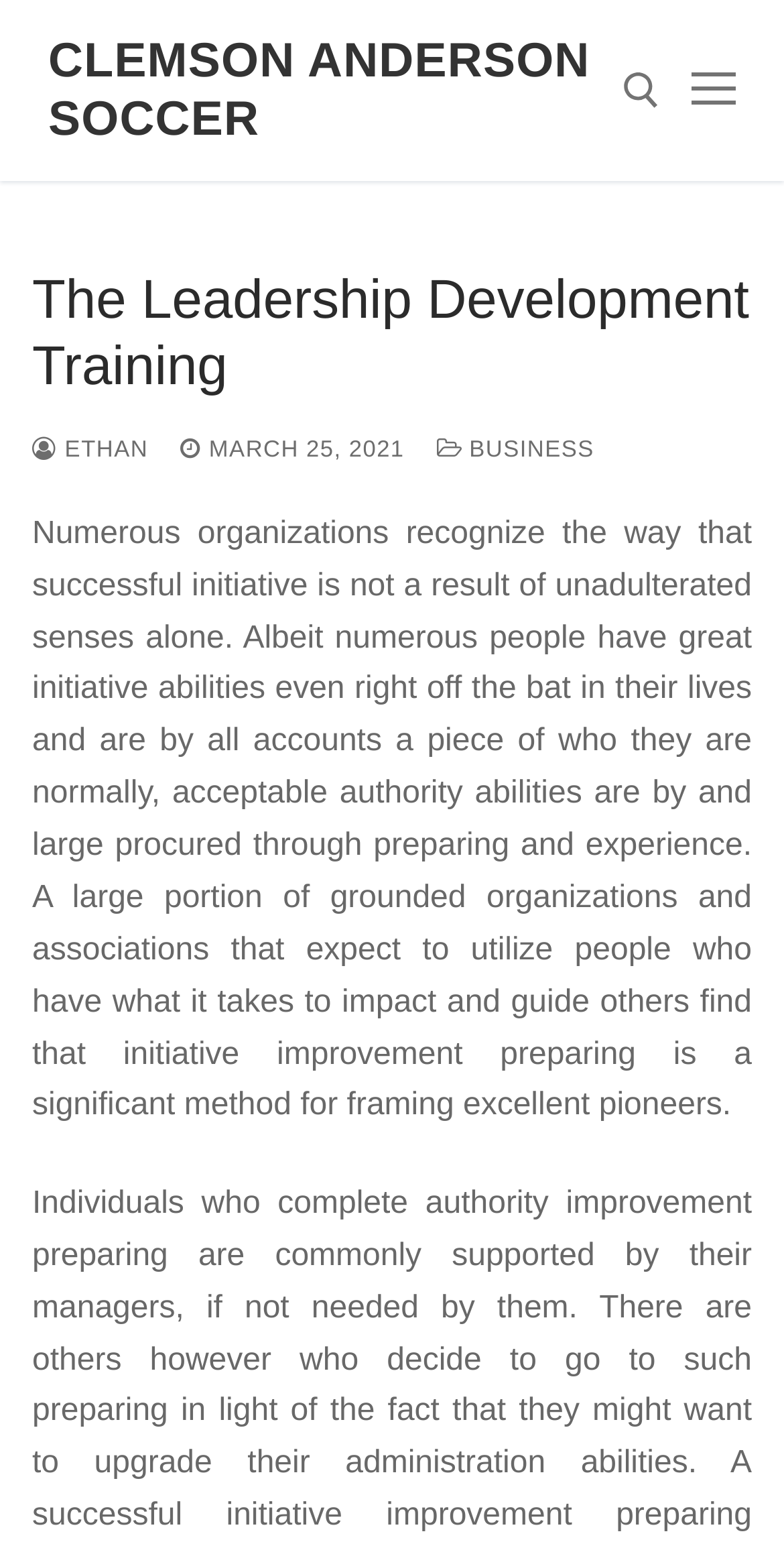Find the bounding box coordinates of the element's region that should be clicked in order to follow the given instruction: "Click on Clemson Anderson Soccer". The coordinates should consist of four float numbers between 0 and 1, i.e., [left, top, right, bottom].

[0.062, 0.021, 0.754, 0.096]